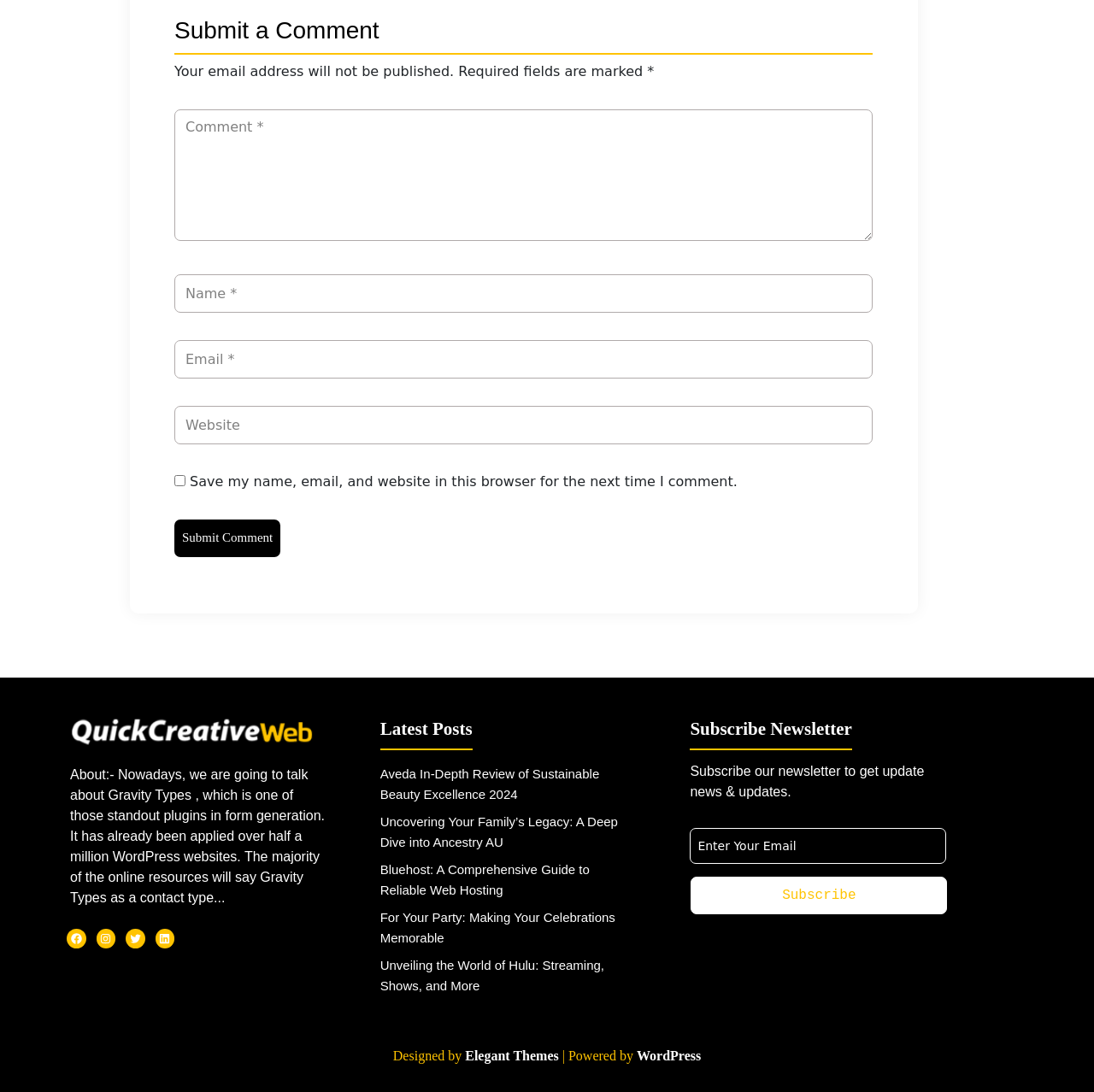Identify the coordinates of the bounding box for the element described below: "name="submit" value="Submit Comment"". Return the coordinates as four float numbers between 0 and 1: [left, top, right, bottom].

[0.159, 0.475, 0.256, 0.509]